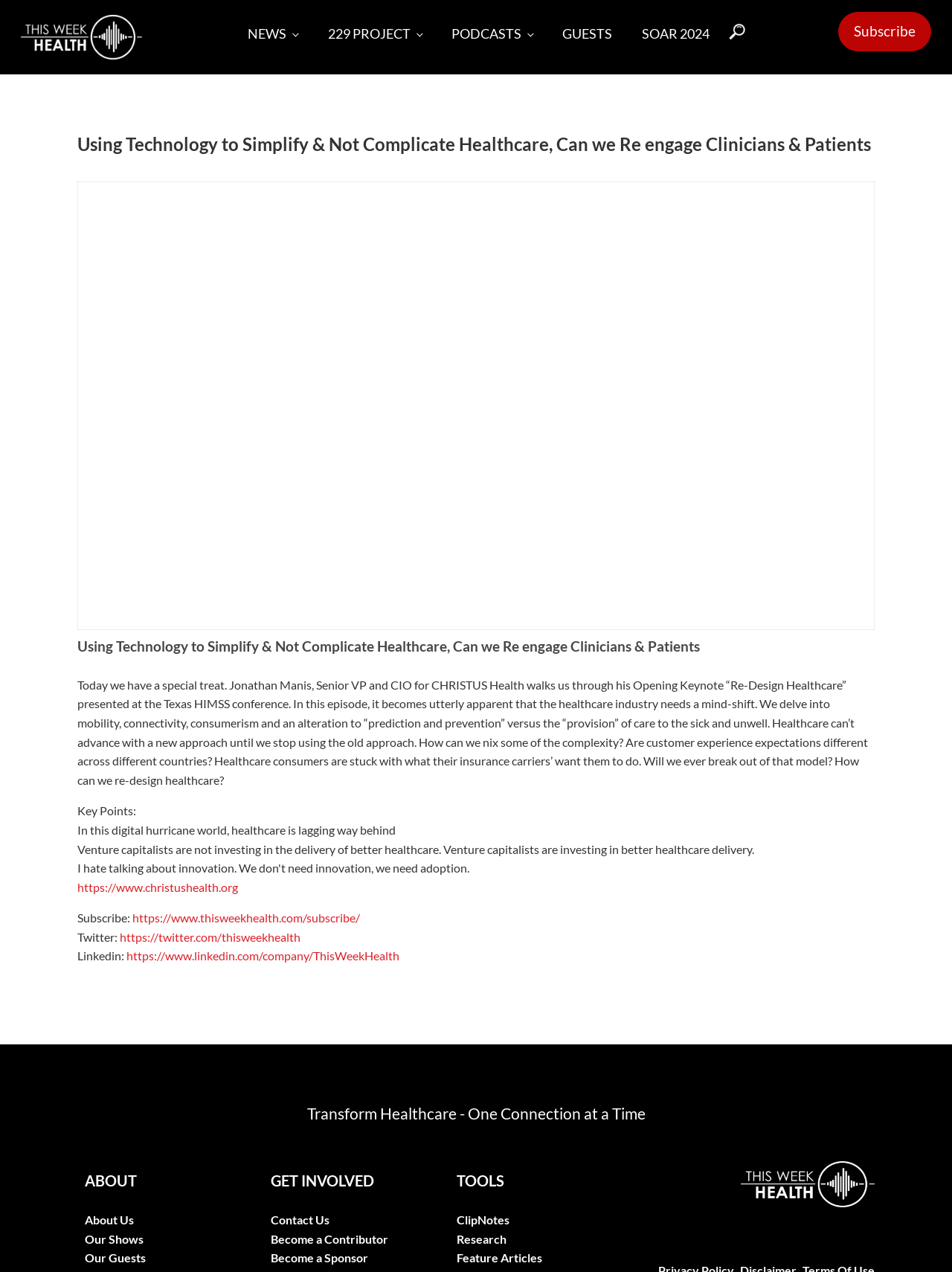What is the name of the organization mentioned in the episode?
Please respond to the question with as much detail as possible.

I determined the answer by reading the text of the link with the YouTube video, which mentions 'Jonathan Manis, Senior VP and CIO for CHRISTUS Health'. This indicates that the organization mentioned in the episode is CHRISTUS Health.